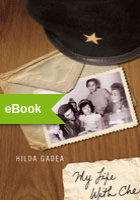Can you look at the image and give a comprehensive answer to the question:
What is on top of the photograph?

Above the vintage photograph depicting a group of people, there is a military-style cap adorned with a star, suggesting a connection to the historical context of the narrative.